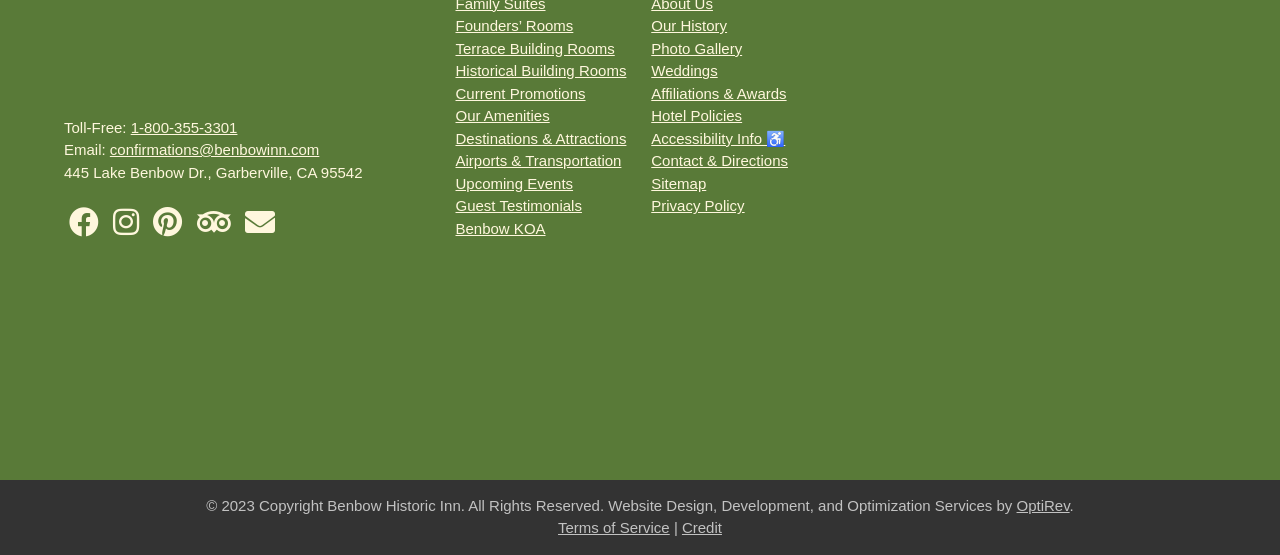Please identify the bounding box coordinates of the element that needs to be clicked to execute the following command: "View Founders’ Rooms". Provide the bounding box using four float numbers between 0 and 1, formatted as [left, top, right, bottom].

[0.356, 0.031, 0.448, 0.062]